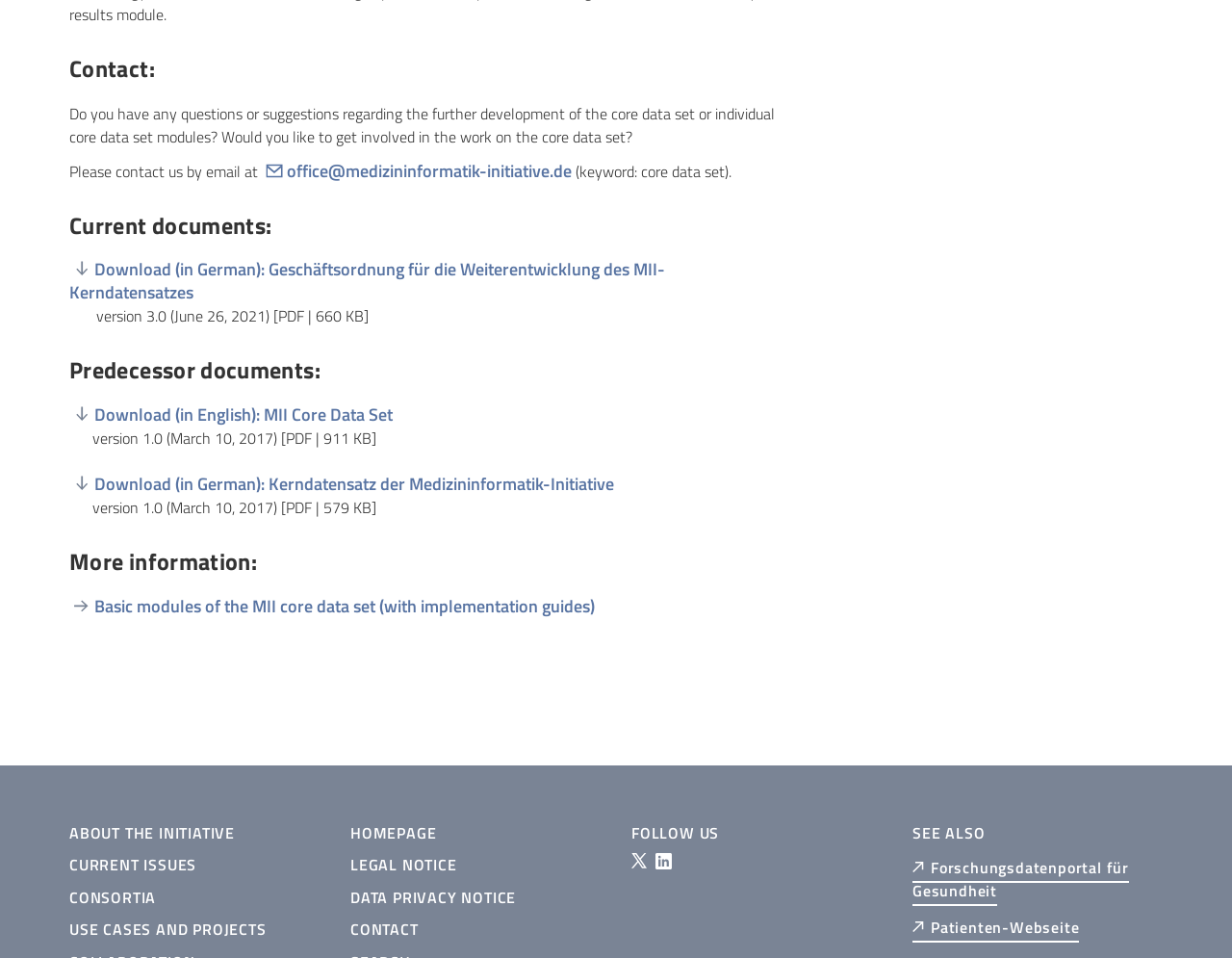Analyze the image and provide a detailed answer to the question: What is the version of the MII Core Data Set in English?

I looked at the 'Predecessor documents' section, which lists 'Download (in English): MII Core Data Set' with a version number of '1.0'.